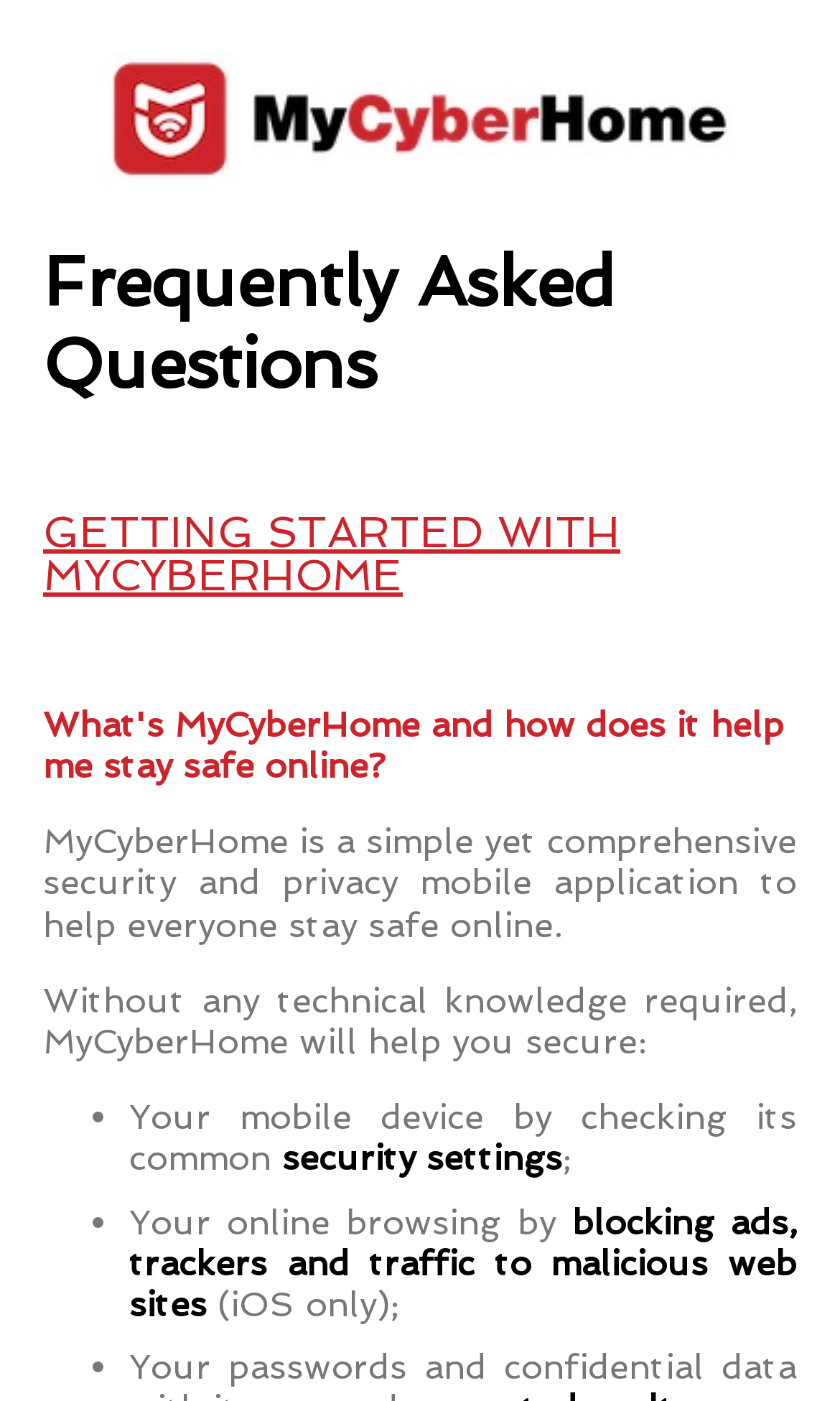Please answer the following question using a single word or phrase: 
Does MyCyberHome share user information with partners?

No